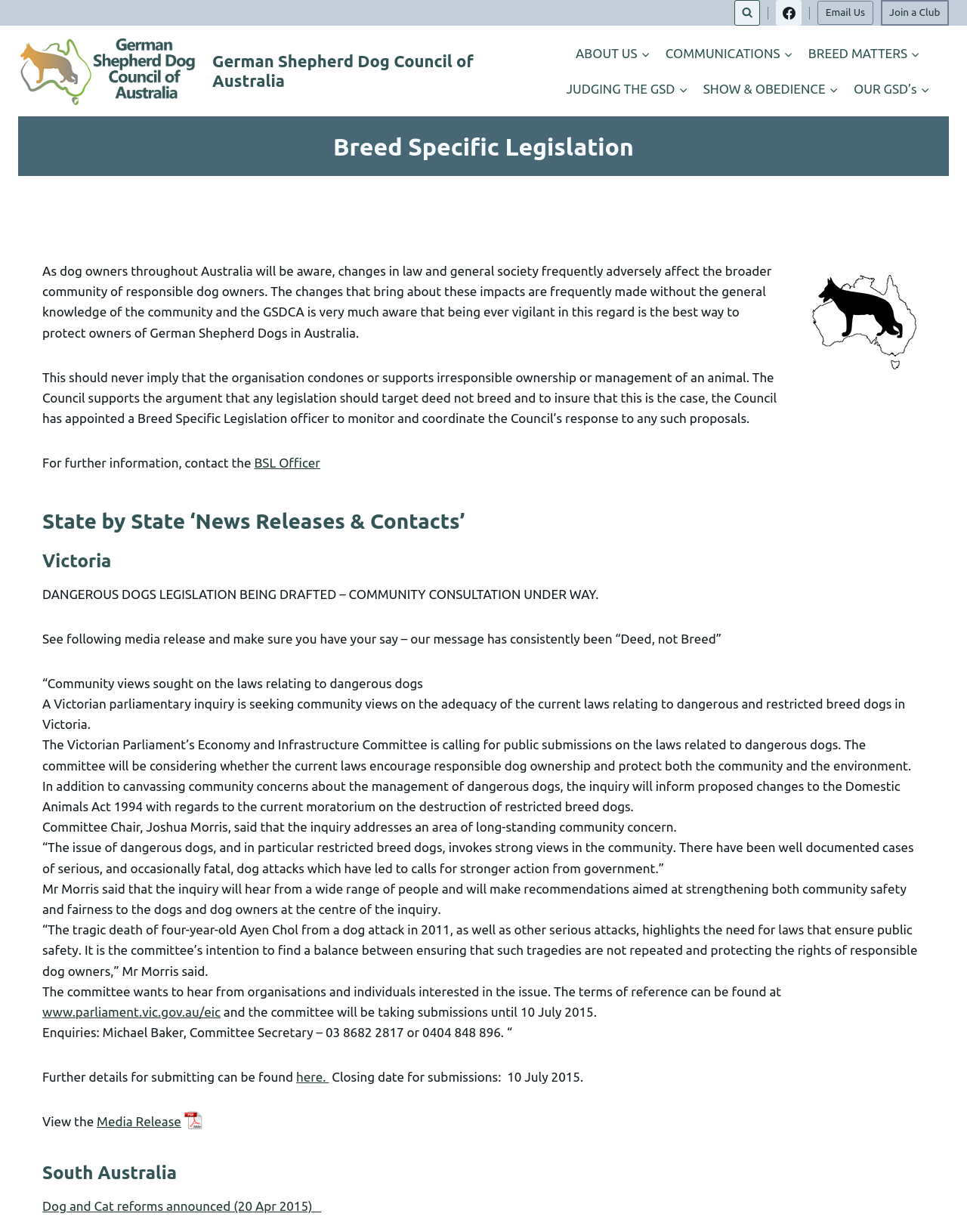Pinpoint the bounding box coordinates of the area that should be clicked to complete the following instruction: "Contact us via Email". The coordinates must be given as four float numbers between 0 and 1, i.e., [left, top, right, bottom].

[0.846, 0.001, 0.903, 0.02]